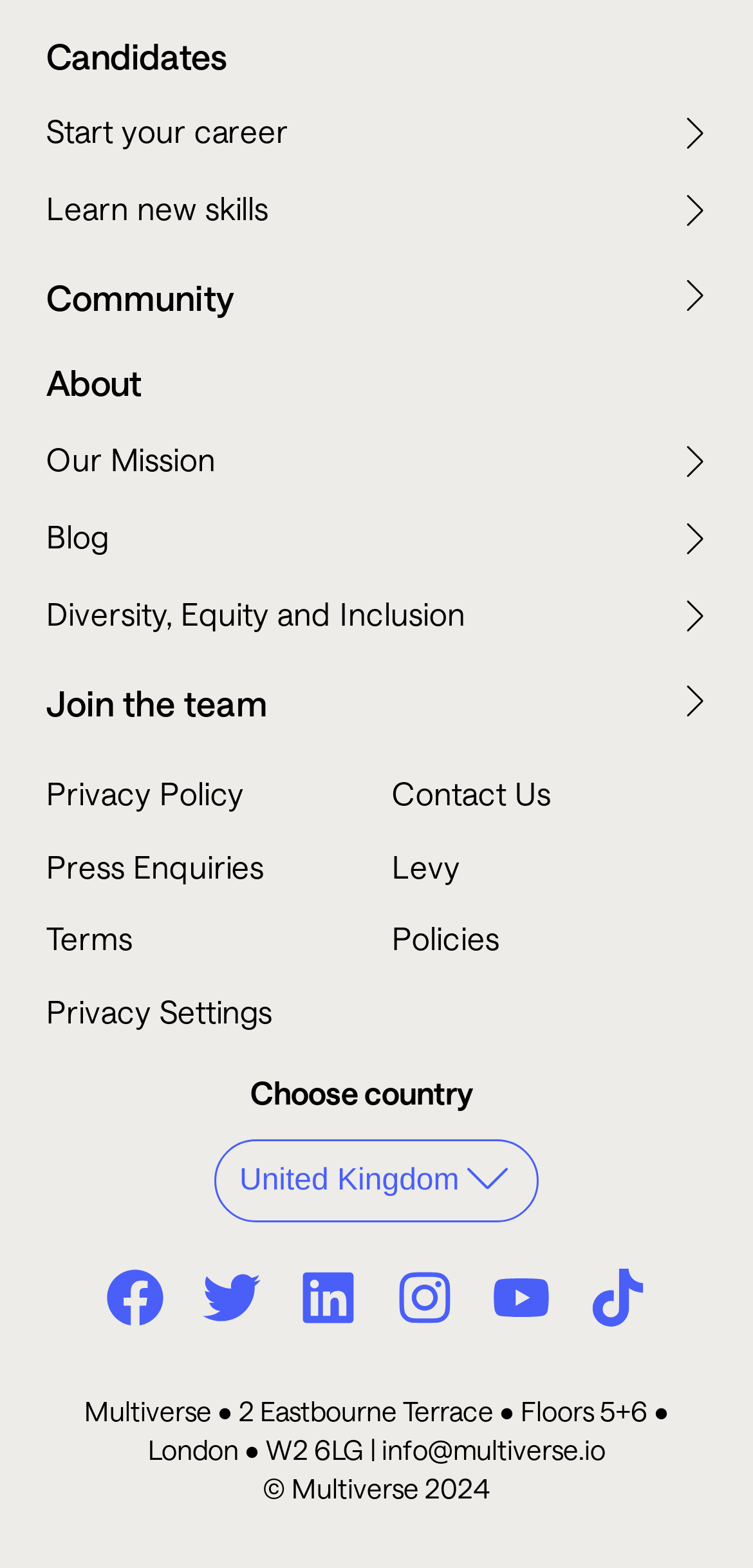Respond to the question below with a single word or phrase: What is the address of Multiverse?

2 Eastbourne Terrace, London, W2 6LG